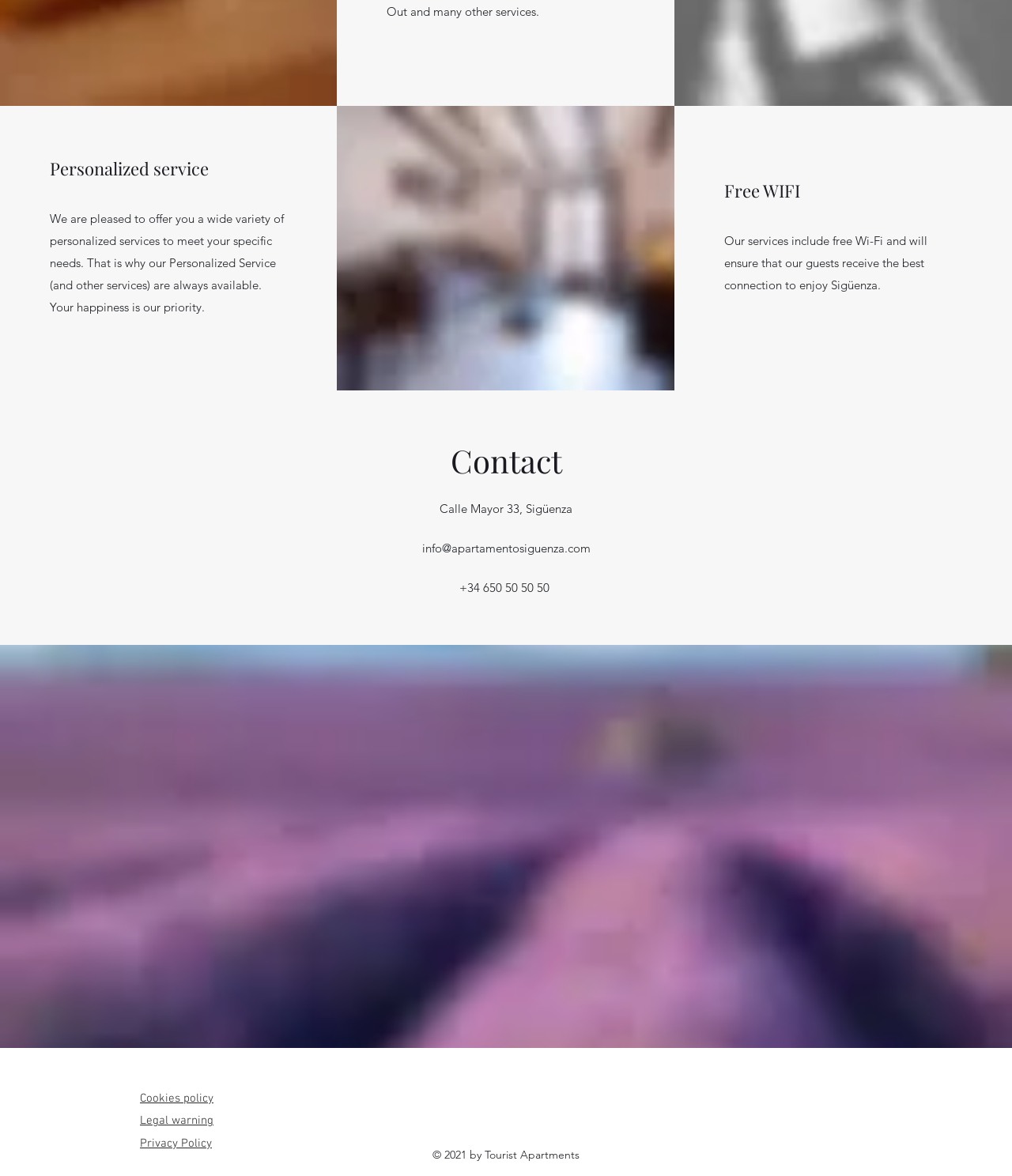Identify the bounding box for the UI element specified in this description: "alt="Web Design & Development Melbourne"". The coordinates must be four float numbers between 0 and 1, formatted as [left, top, right, bottom].

None